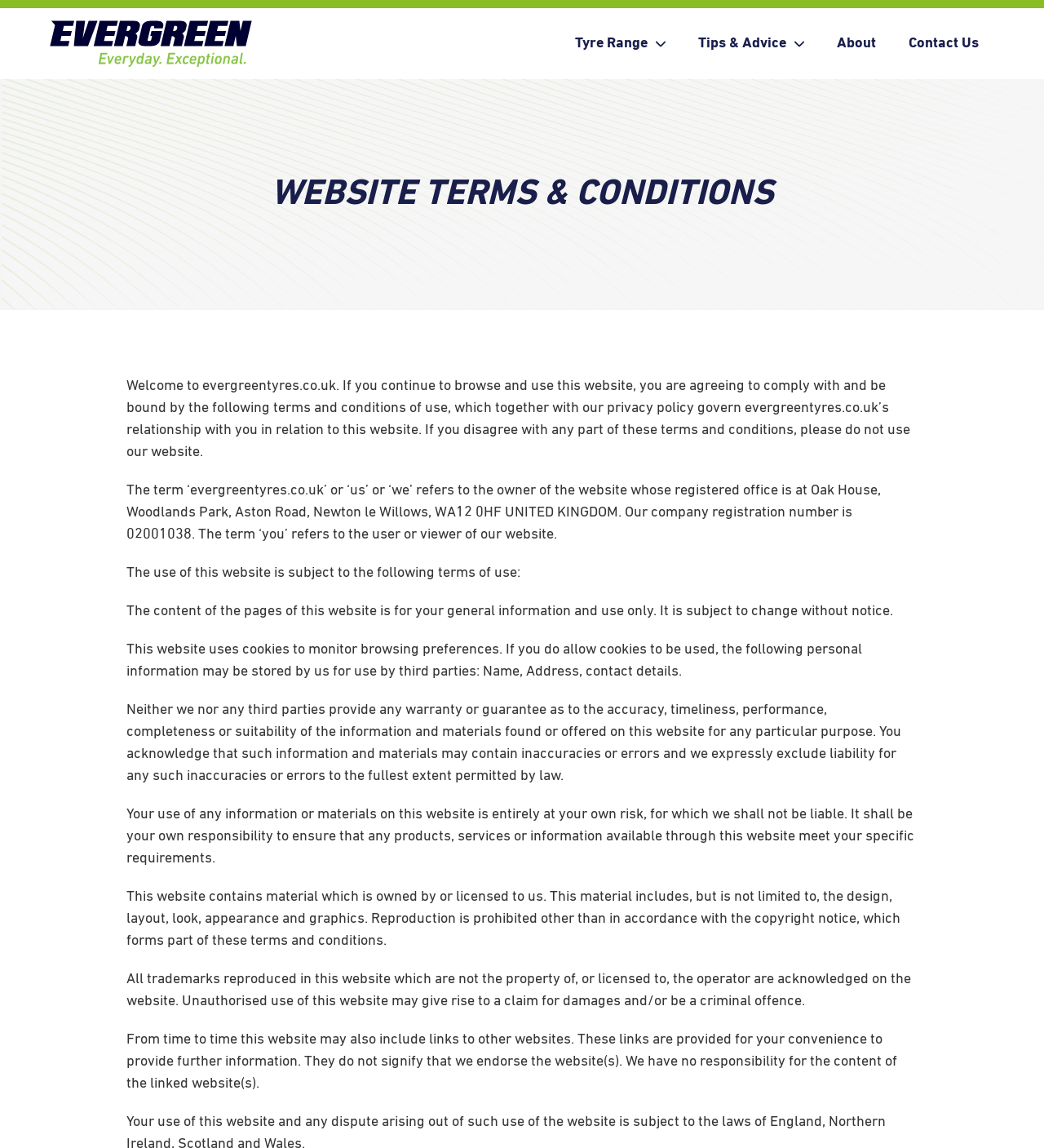Please determine the bounding box coordinates of the clickable area required to carry out the following instruction: "View full tyre range". The coordinates must be four float numbers between 0 and 1, represented as [left, top, right, bottom].

[0.457, 0.238, 0.723, 0.279]